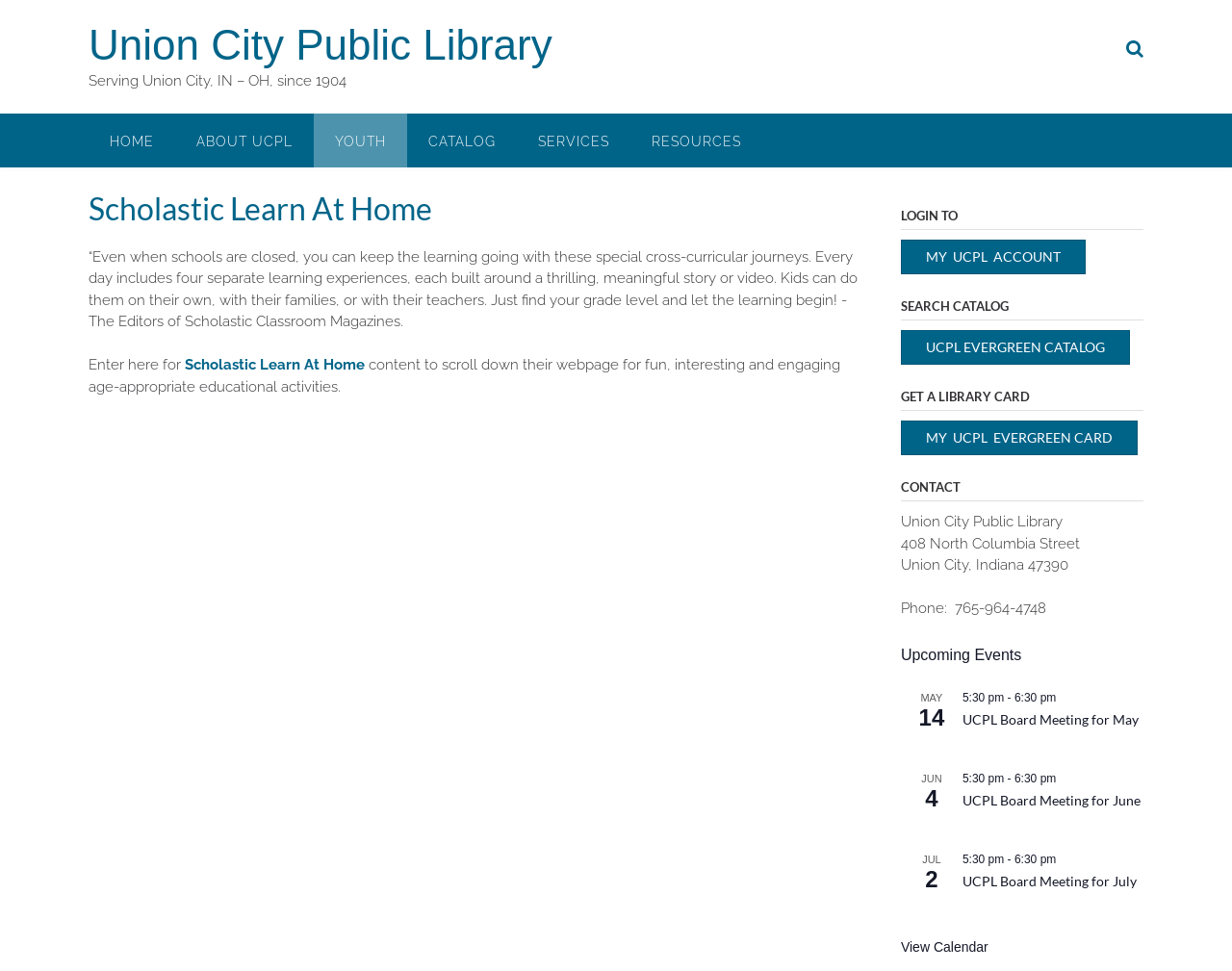Determine the main headline of the webpage and provide its text.

Scholastic Learn At Home